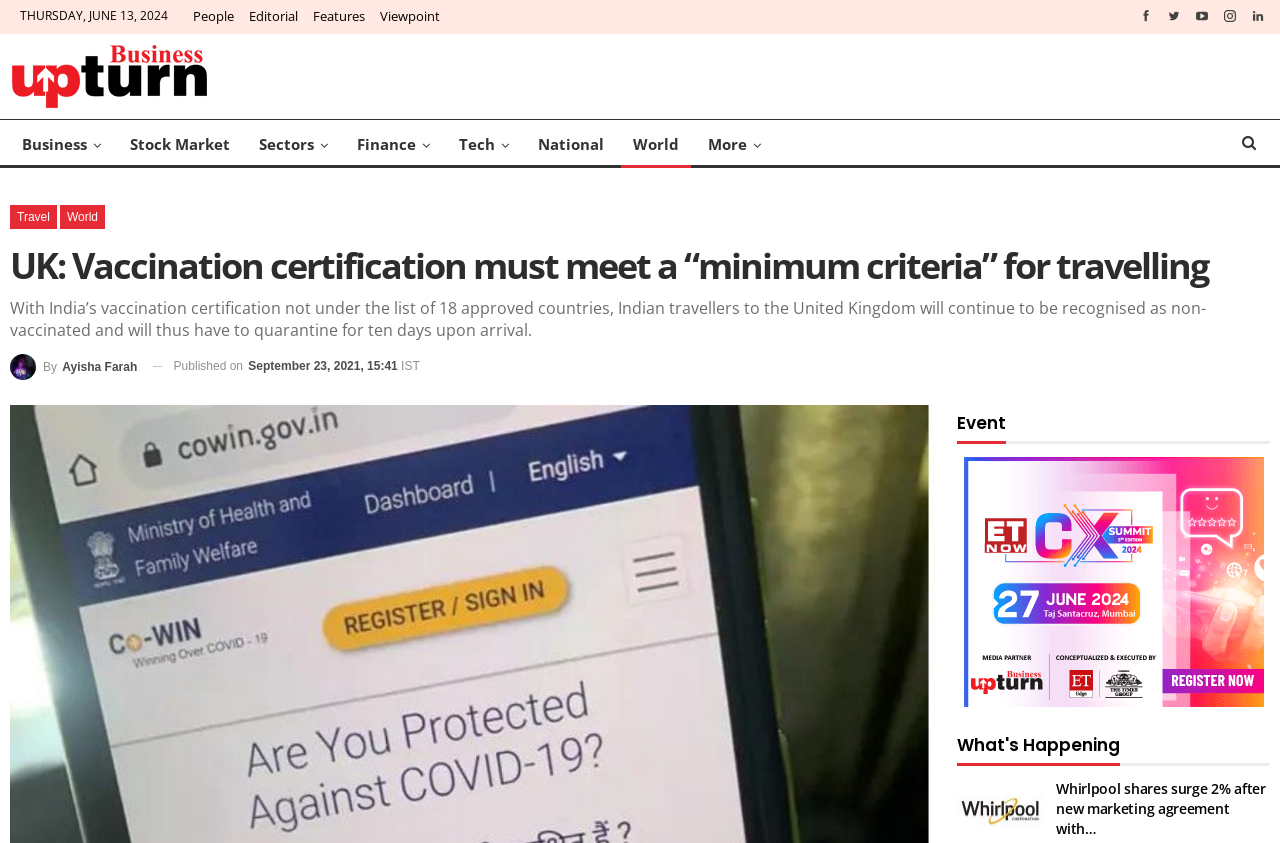What is the topic of the article?
Give a single word or phrase as your answer by examining the image.

Vaccination certification